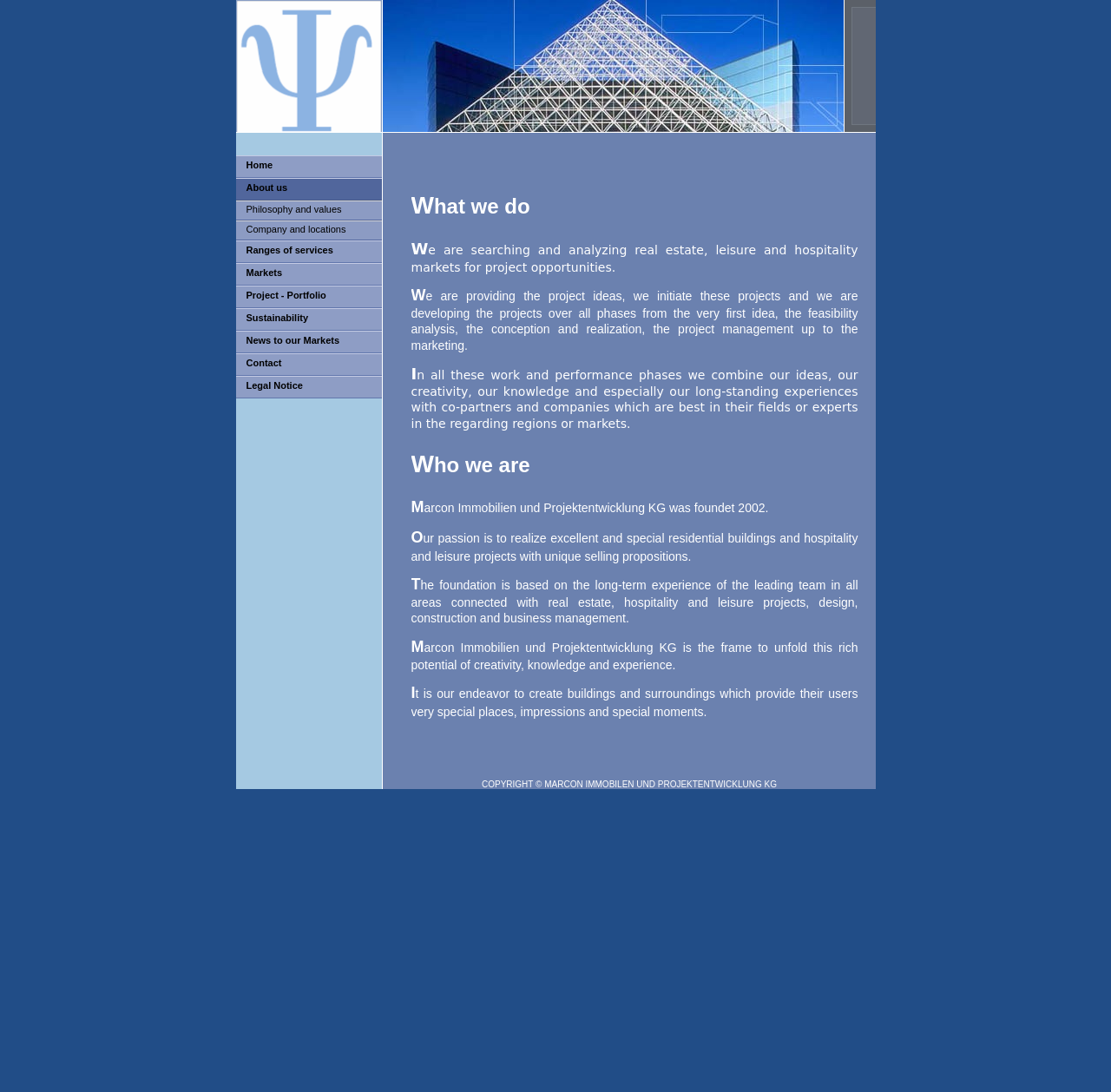Can you give a comprehensive explanation to the question given the content of the image?
What does the company do?

I found this information by reading the StaticText elements that describe the company's activities, such as 'we are searching and analyzing real estate, leisure and hospitality markets for project opportunities.' and 'we are providing the project ideas, we initiate these projects and we are developing the projects over all phases...'